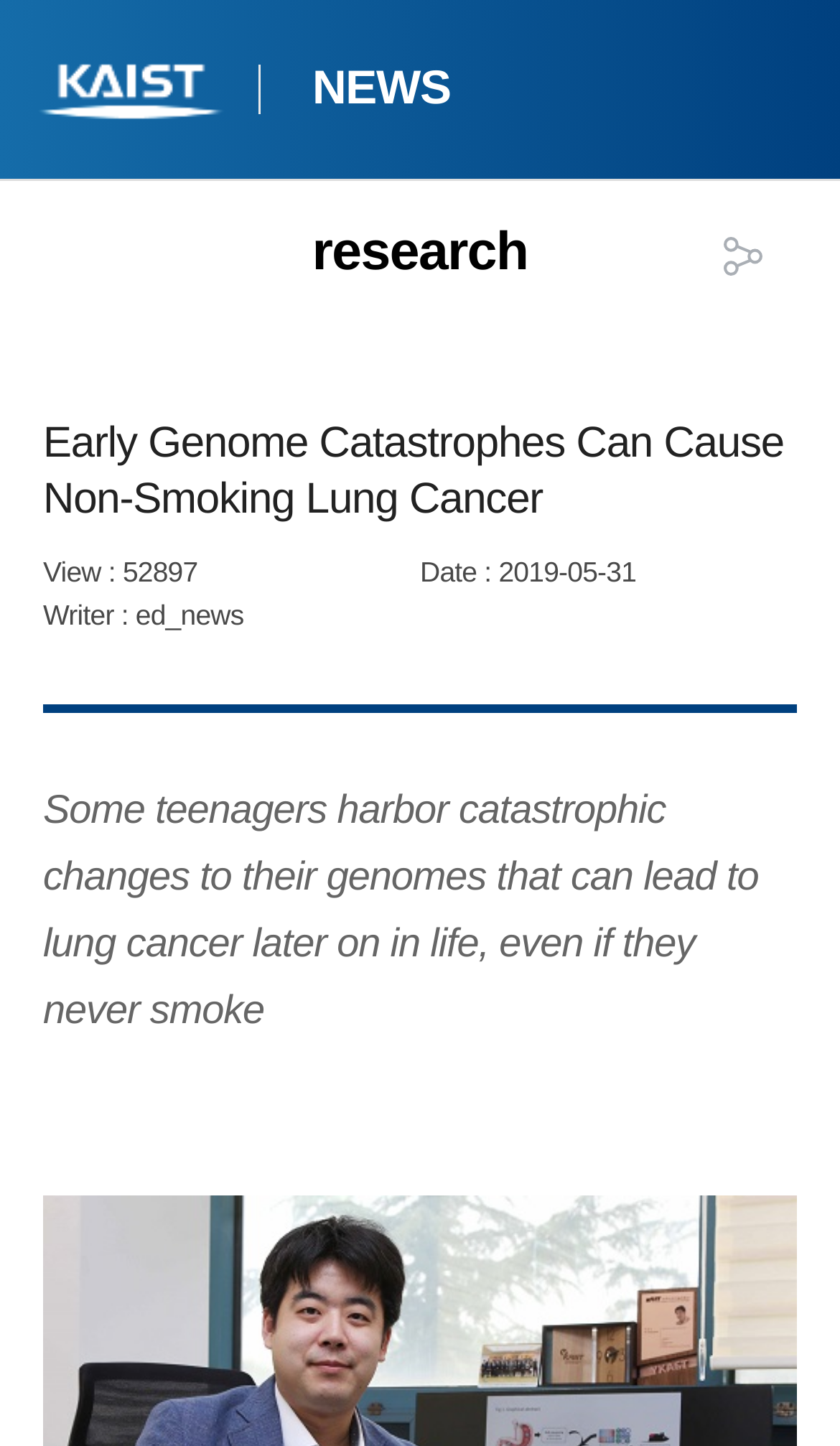Using the provided description: "공유", find the bounding box coordinates of the corresponding UI element. The output should be four float numbers between 0 and 1, in the format [left, top, right, bottom].

[0.846, 0.154, 0.923, 0.199]